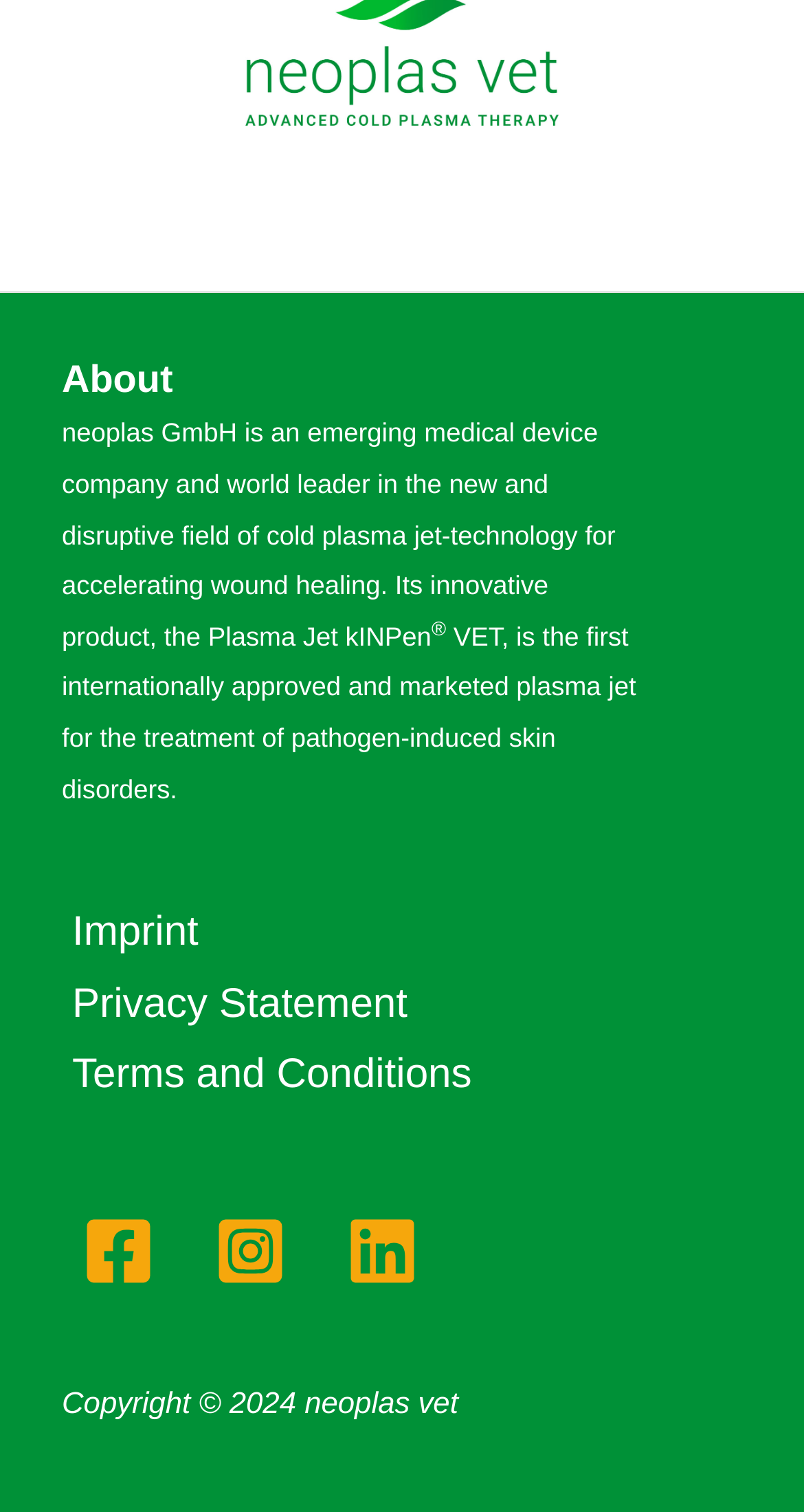Provide the bounding box coordinates of the HTML element this sentence describes: "Contact Us". The bounding box coordinates consist of four float numbers between 0 and 1, i.e., [left, top, right, bottom].

None